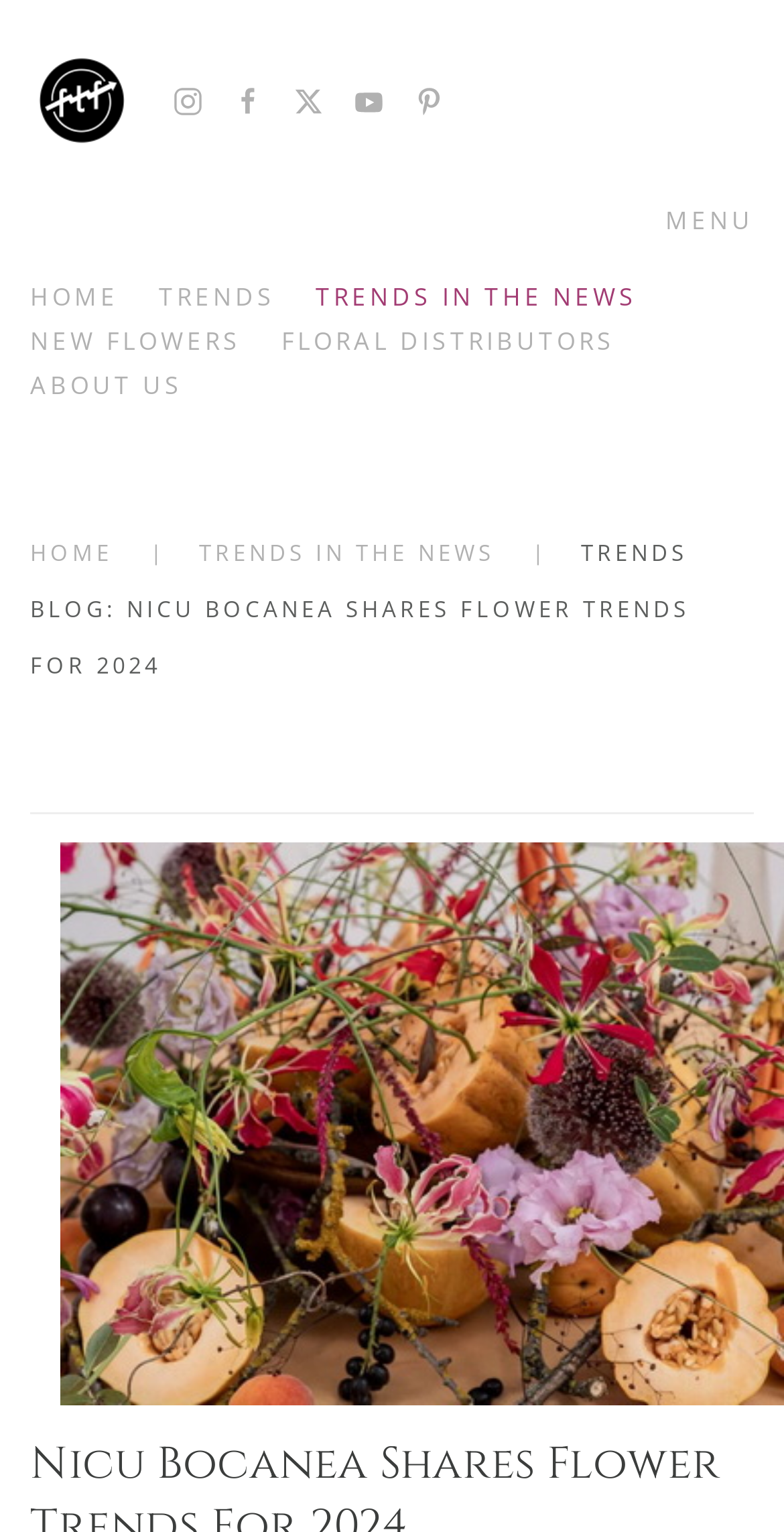Find the bounding box coordinates of the clickable area that will achieve the following instruction: "View Marginpar Floral Trend Report".

[0.077, 0.549, 1.0, 0.918]